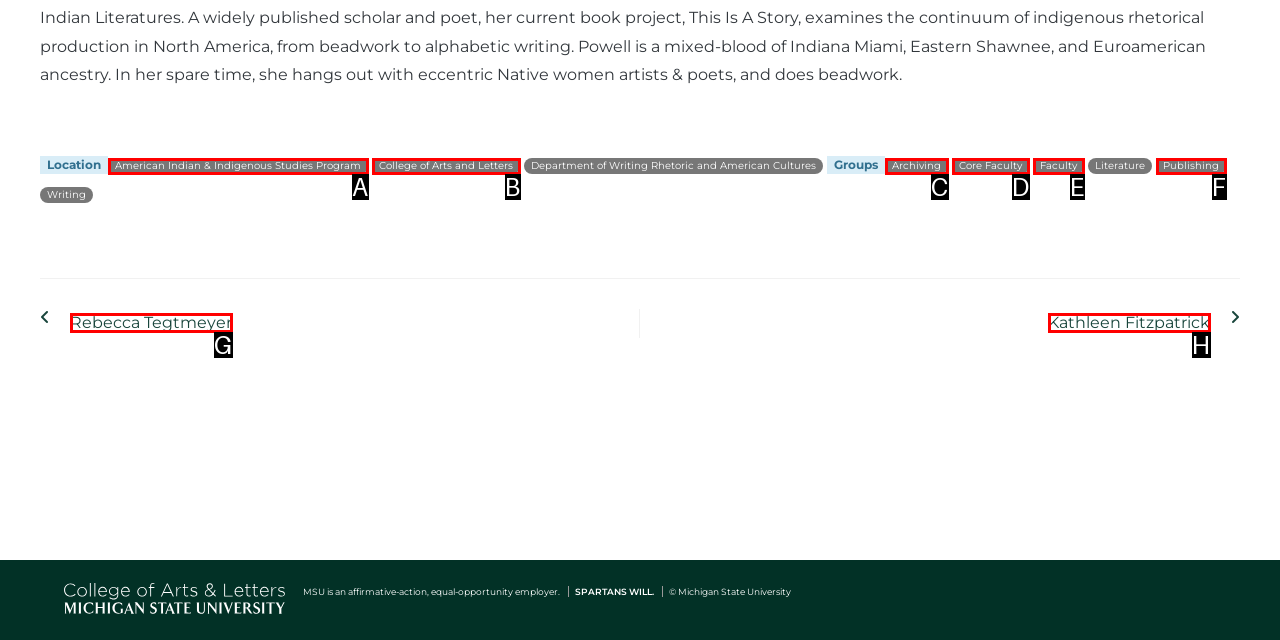Determine the UI element that matches the description: value="Calculate premium ➜"
Answer with the letter from the given choices.

None